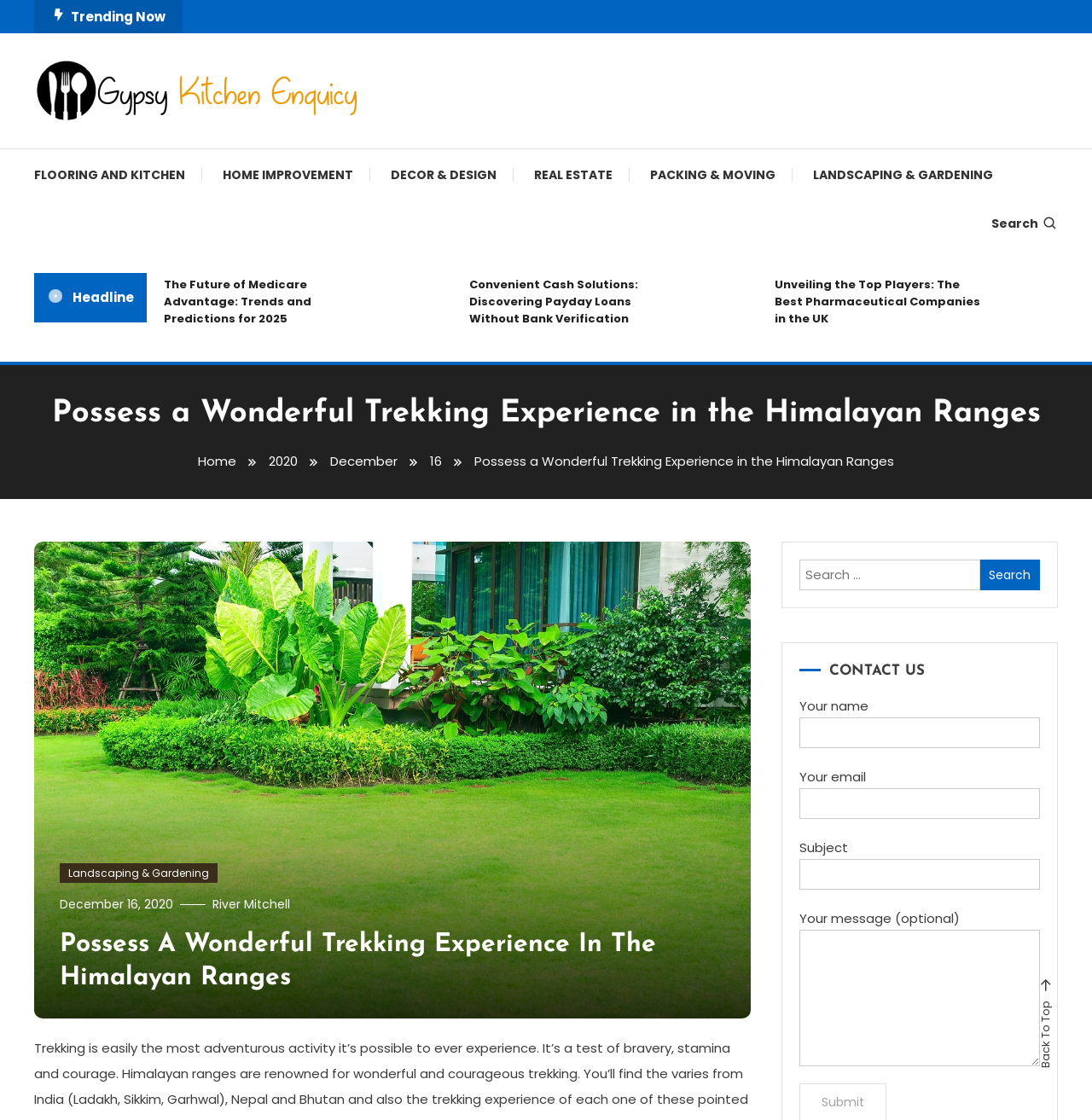Determine the bounding box coordinates of the element's region needed to click to follow the instruction: "Contact us through the form". Provide these coordinates as four float numbers between 0 and 1, formatted as [left, top, right, bottom].

[0.732, 0.589, 0.952, 0.609]